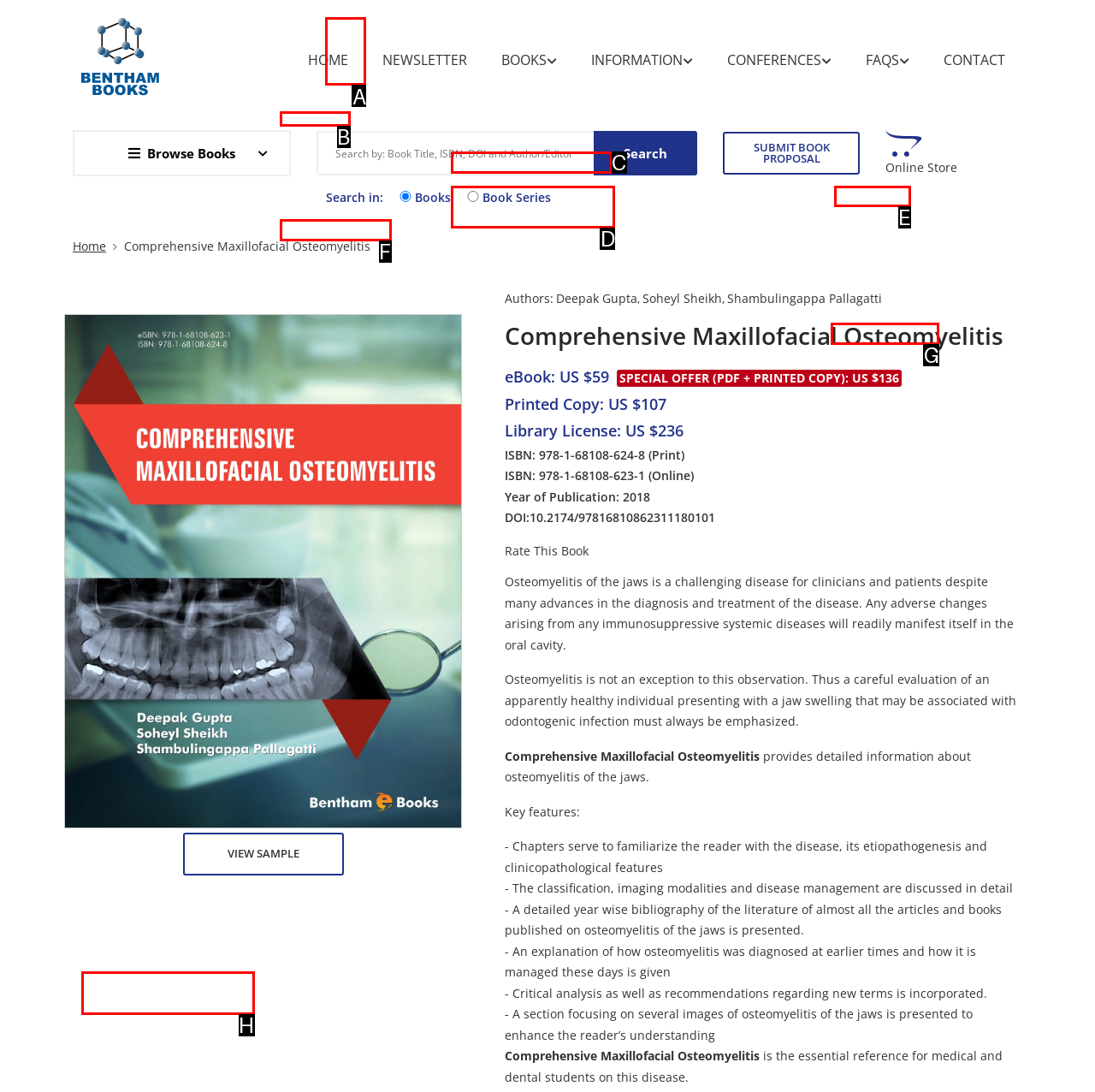Out of the given choices, which letter corresponds to the UI element required to Click on the HOME link? Answer with the letter.

A